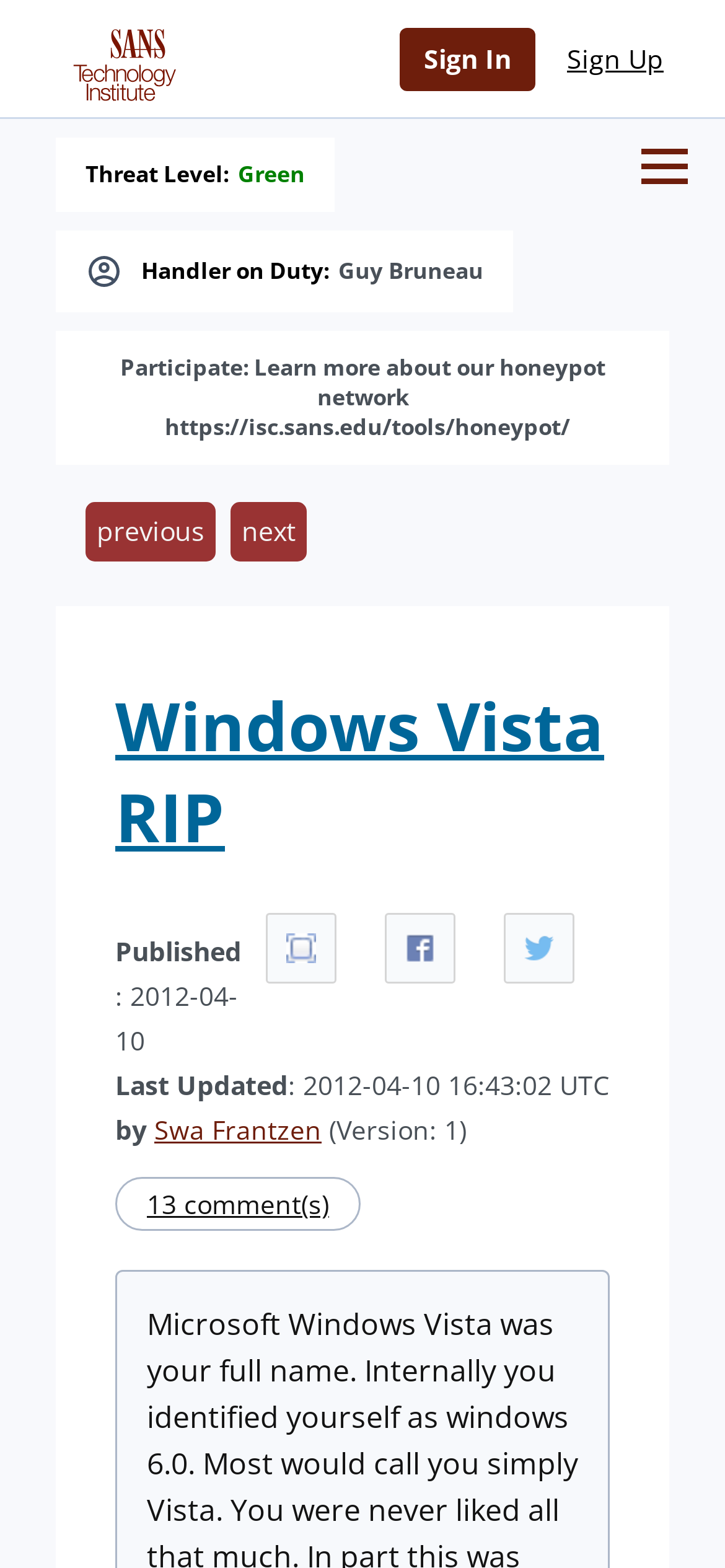Find the bounding box coordinates of the element's region that should be clicked in order to follow the given instruction: "View comments". The coordinates should consist of four float numbers between 0 and 1, i.e., [left, top, right, bottom].

[0.159, 0.75, 0.497, 0.785]